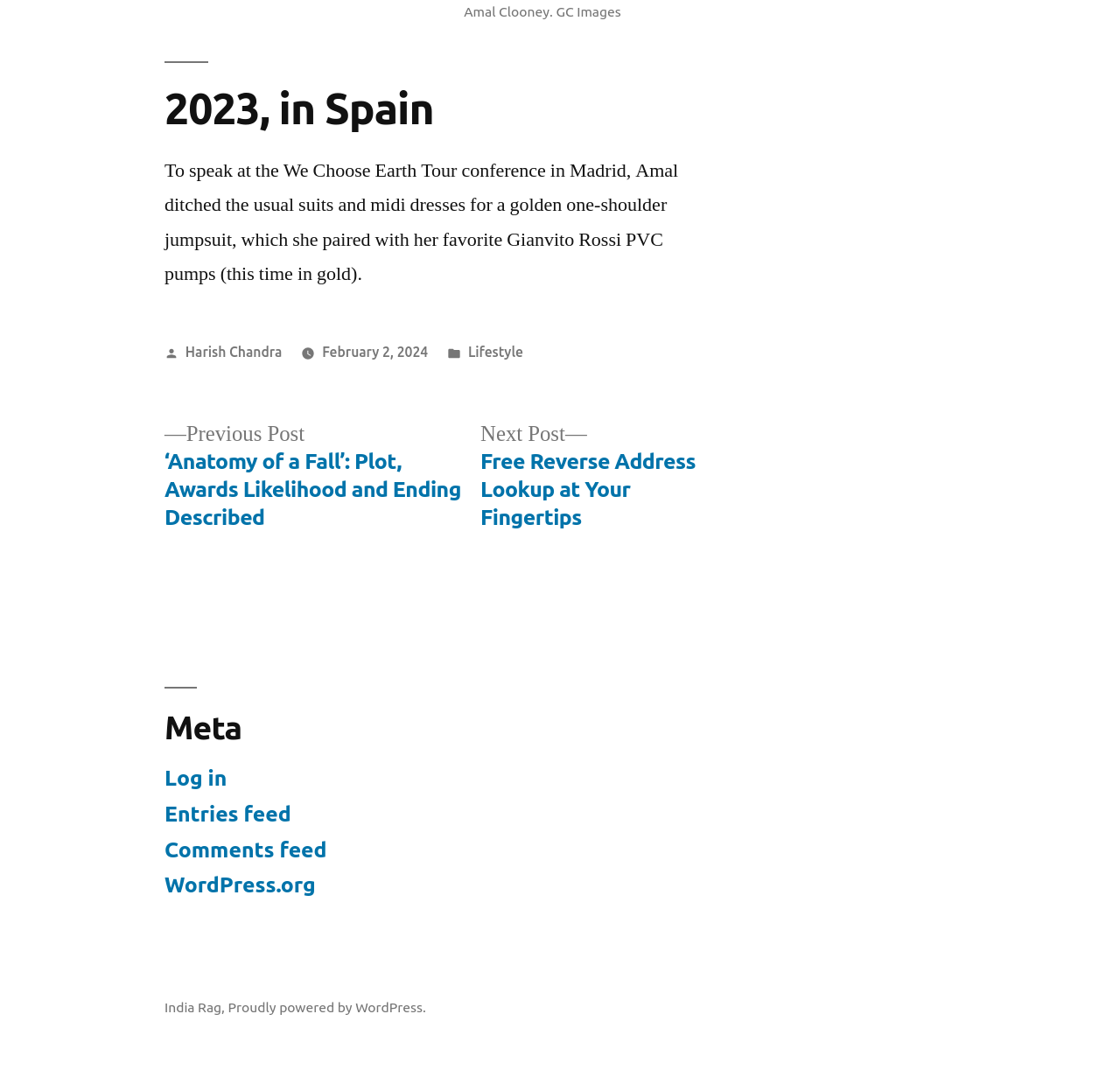Who posted the article?
From the image, respond with a single word or phrase.

Harish Chandra